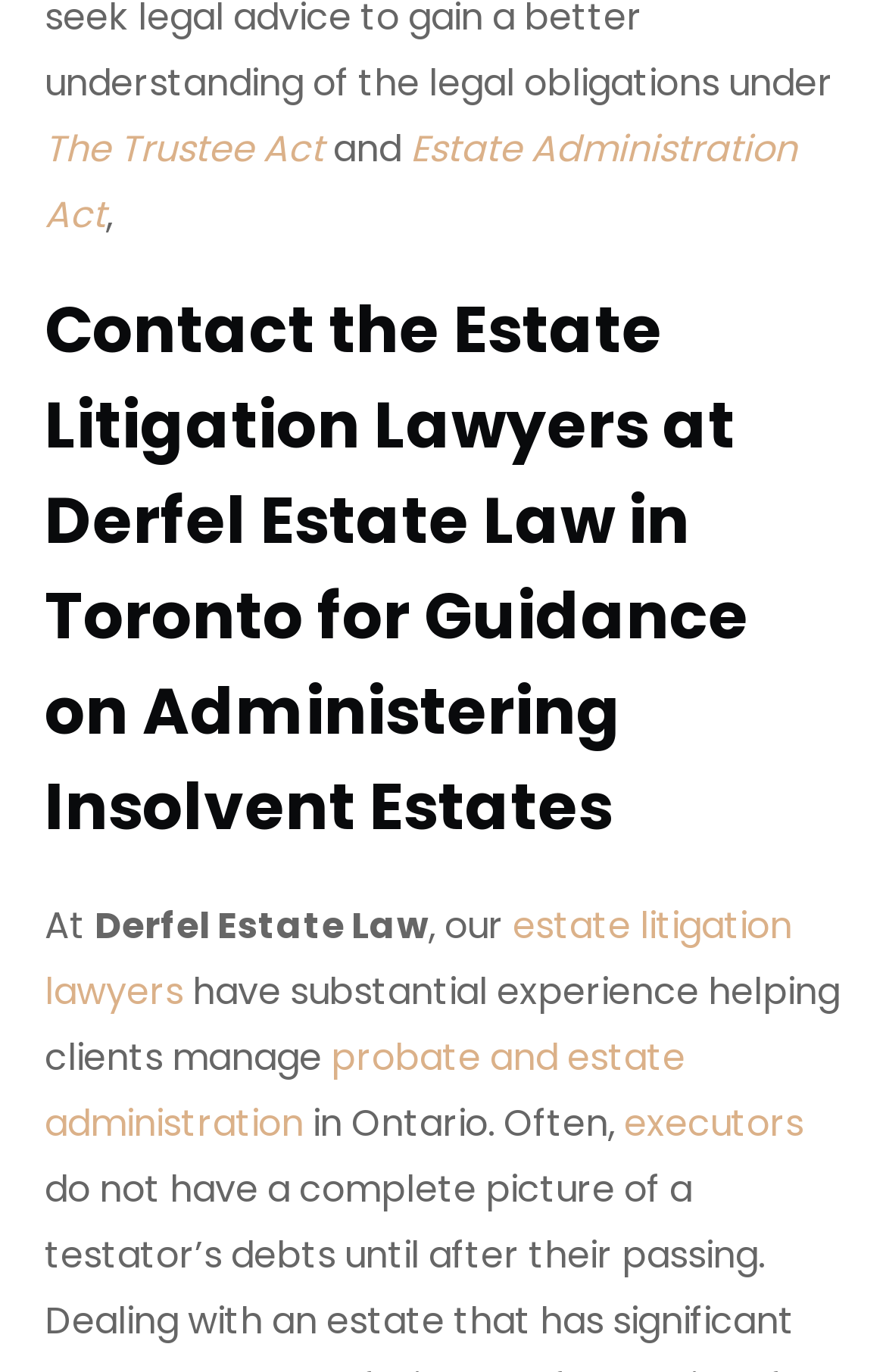What is the location of Derfel Estate Law?
Examine the image and provide an in-depth answer to the question.

The heading 'Contact the Estate Litigation Lawyers at Derfel Estate Law in Toronto for Guidance on Administering Insolvent Estates' mentions Toronto as the location of Derfel Estate Law.